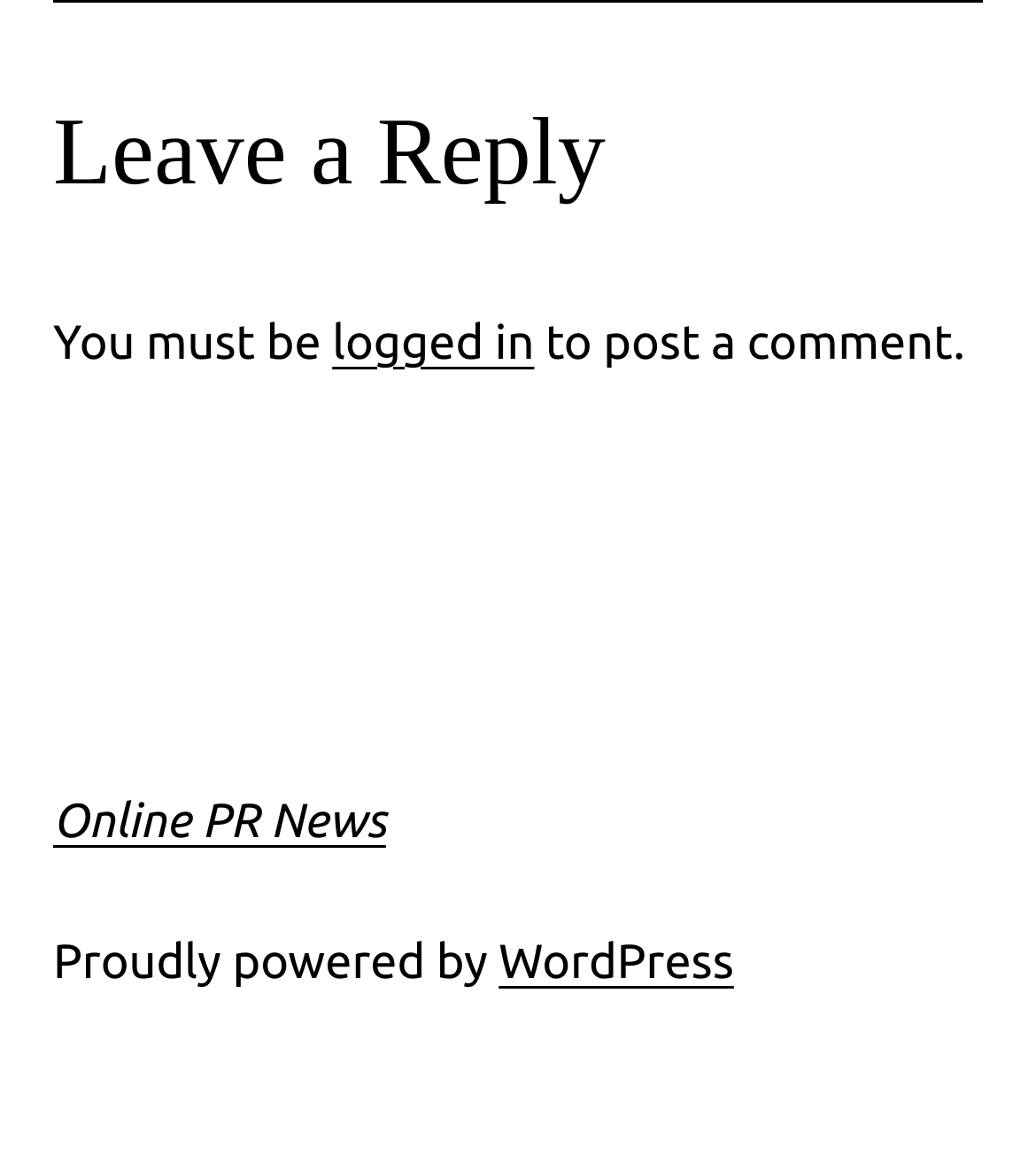Analyze the image and deliver a detailed answer to the question: What is the name of the platform powering this website?

The webpage mentions 'Proudly powered by WordPress' at the bottom, indicating that WordPress is the platform powering this website.